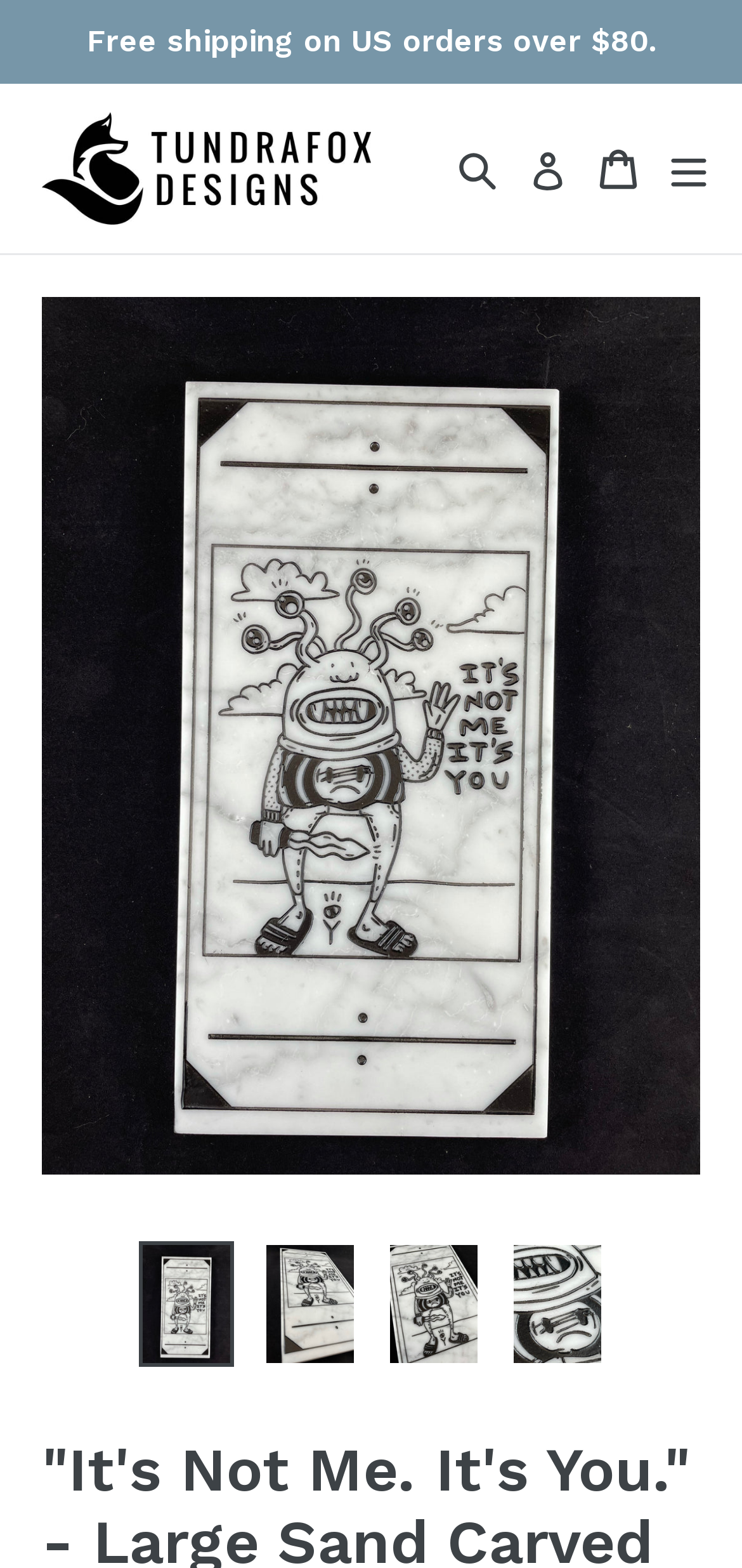Identify the bounding box coordinates for the element you need to click to achieve the following task: "Search for something". The coordinates must be four float values ranging from 0 to 1, formatted as [left, top, right, bottom].

[0.603, 0.067, 0.685, 0.148]